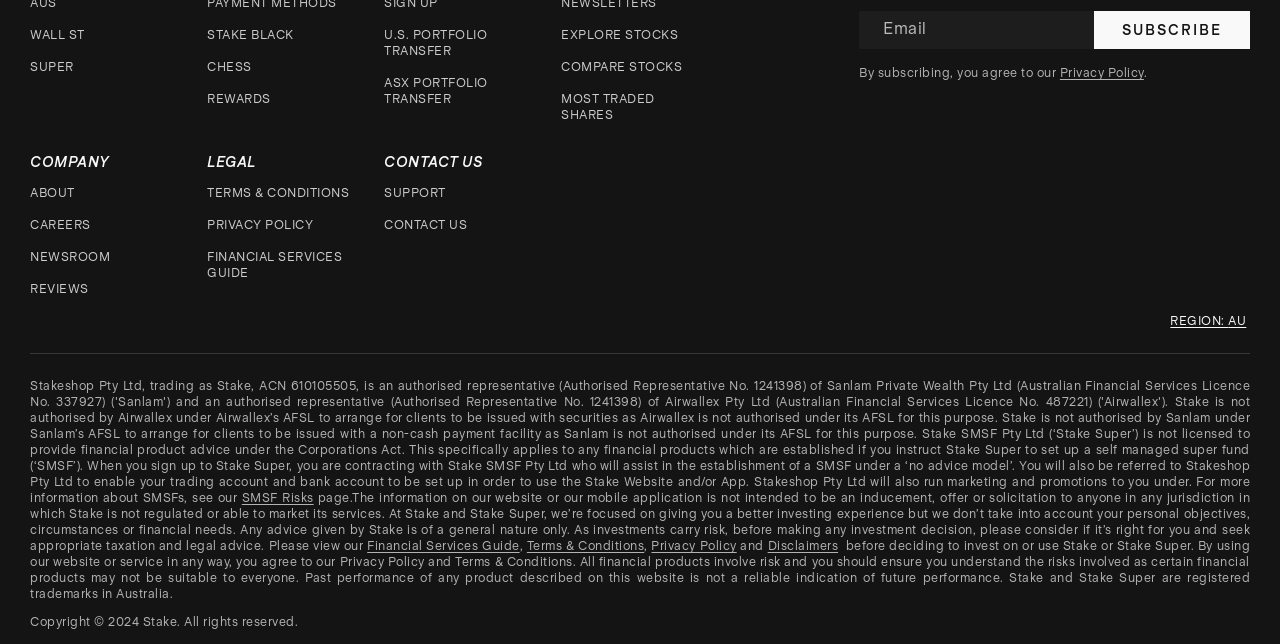What is the purpose of the textbox with the label 'Email'?
Give a single word or phrase answer based on the content of the image.

To subscribe